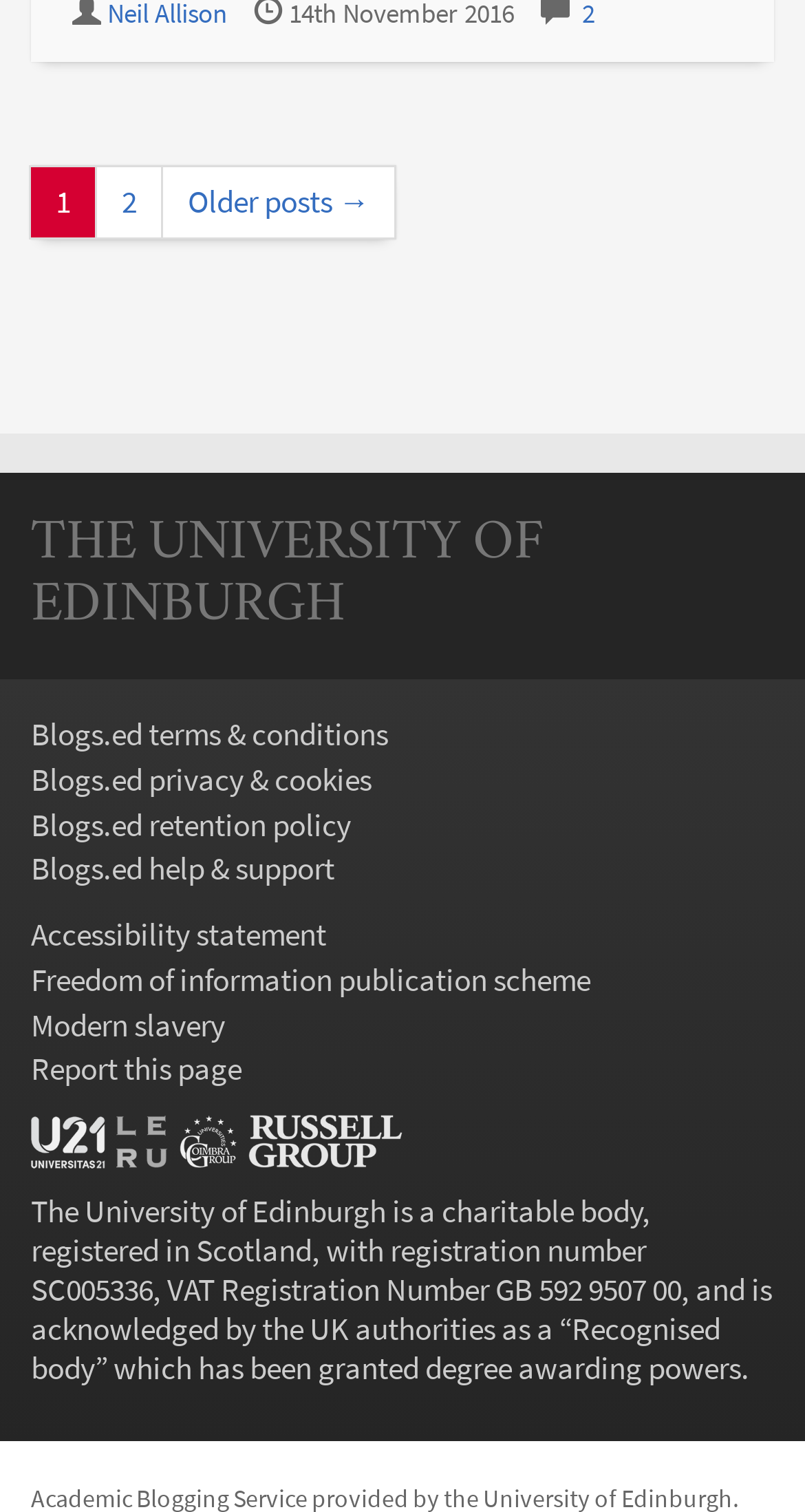Determine the bounding box coordinates of the UI element described by: "Freedom of information publication scheme".

[0.038, 0.635, 0.733, 0.661]